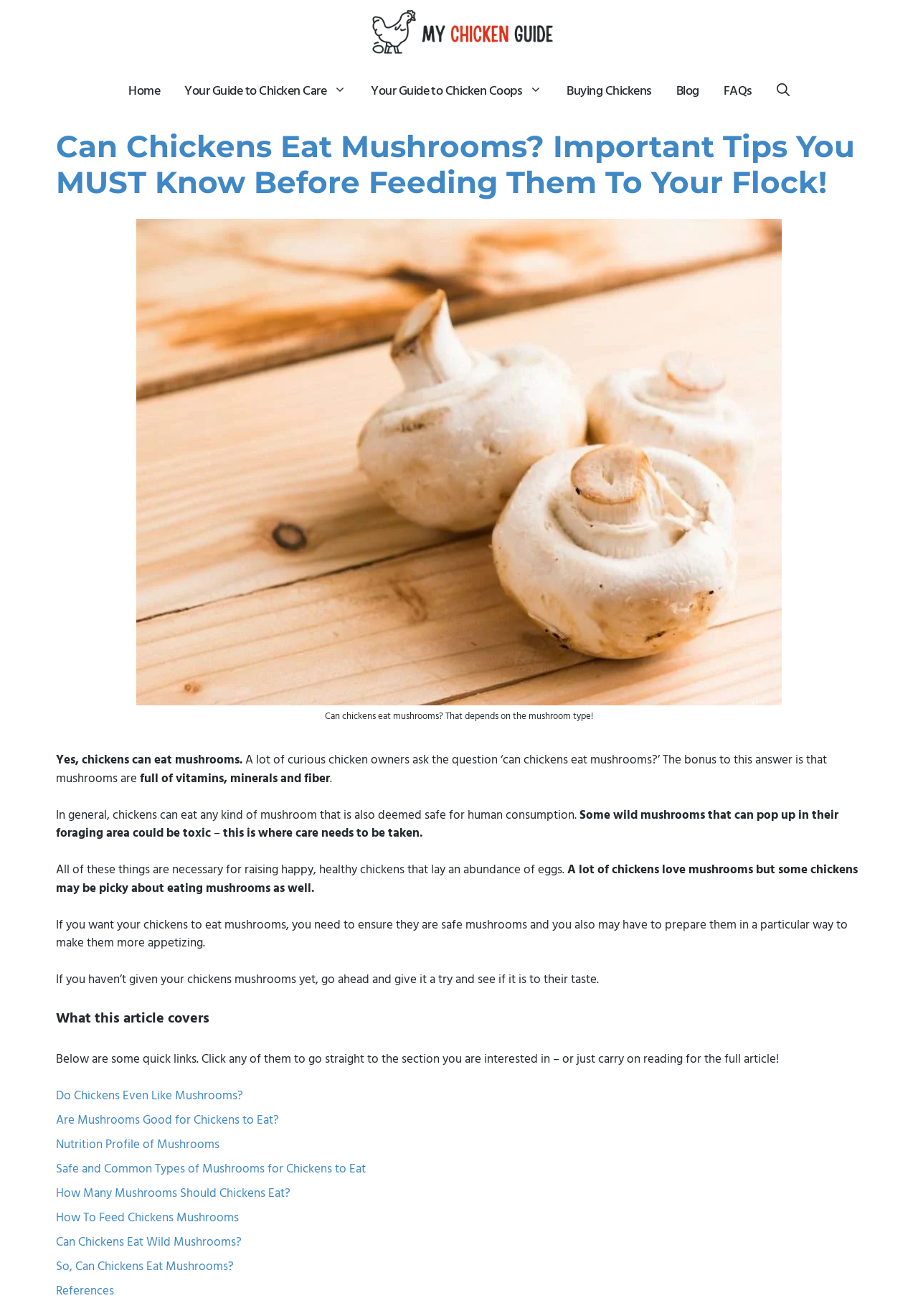Why should care be taken when feeding wild mushrooms to chickens?
Please craft a detailed and exhaustive response to the question.

The webpage warns that some wild mushrooms that can pop up in the foraging area could be toxic, which is why care needs to be taken when feeding them to chickens.